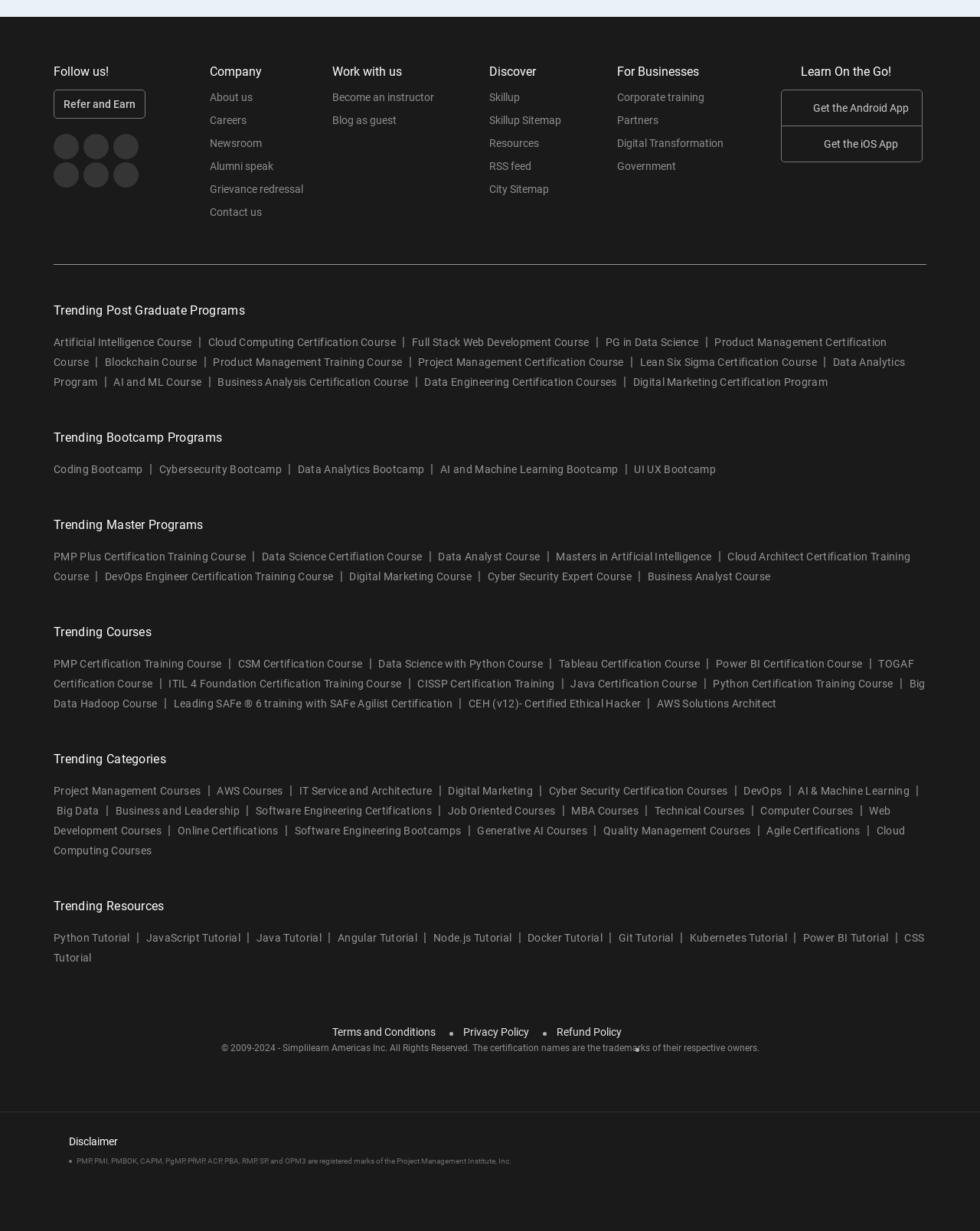Please indicate the bounding box coordinates of the element's region to be clicked to achieve the instruction: "Get the Android App". Provide the coordinates as four float numbers between 0 and 1, i.e., [left, top, right, bottom].

[0.797, 0.073, 0.942, 0.102]